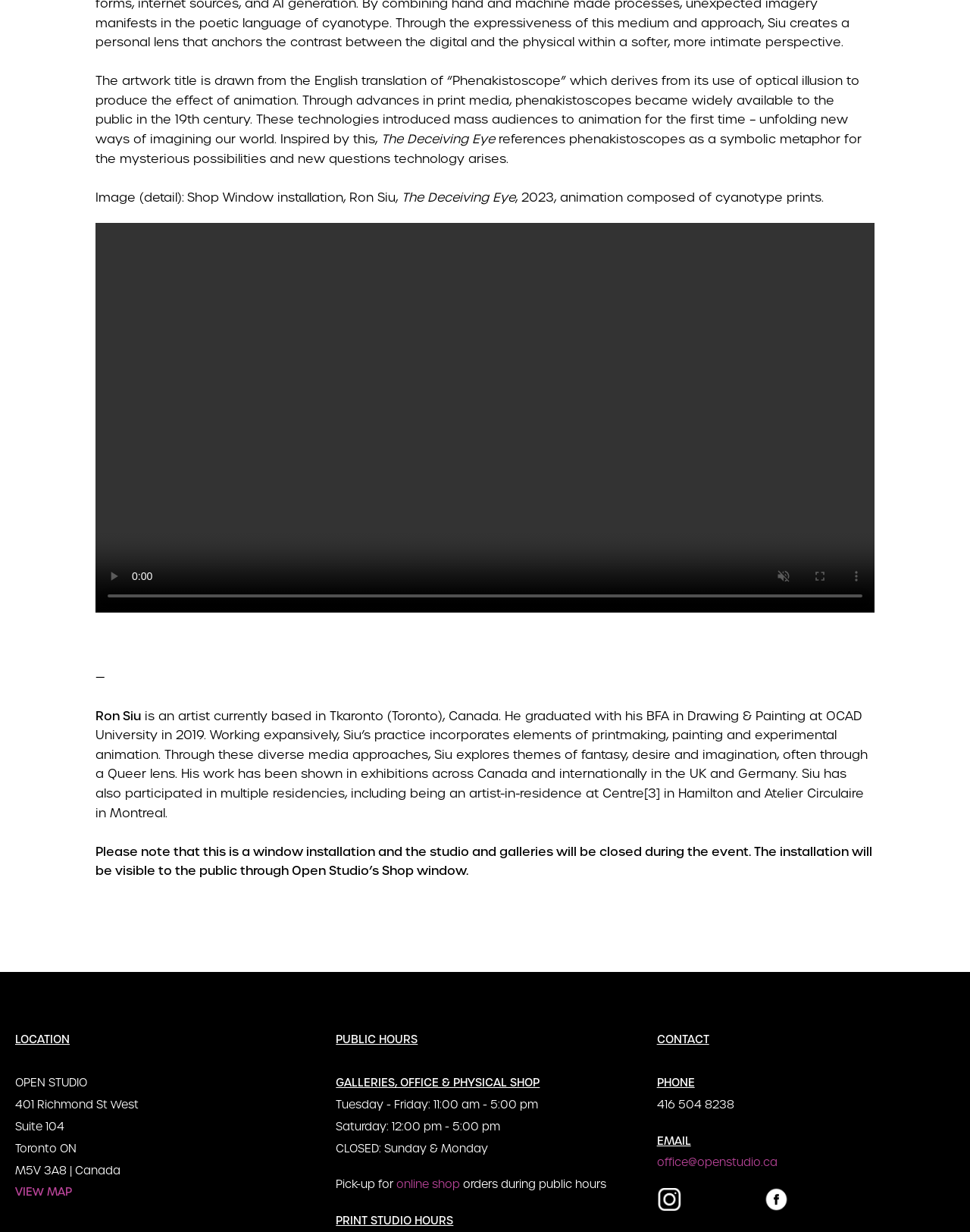What is the medium of the artwork?
Using the screenshot, give a one-word or short phrase answer.

animation composed of cyanotype prints